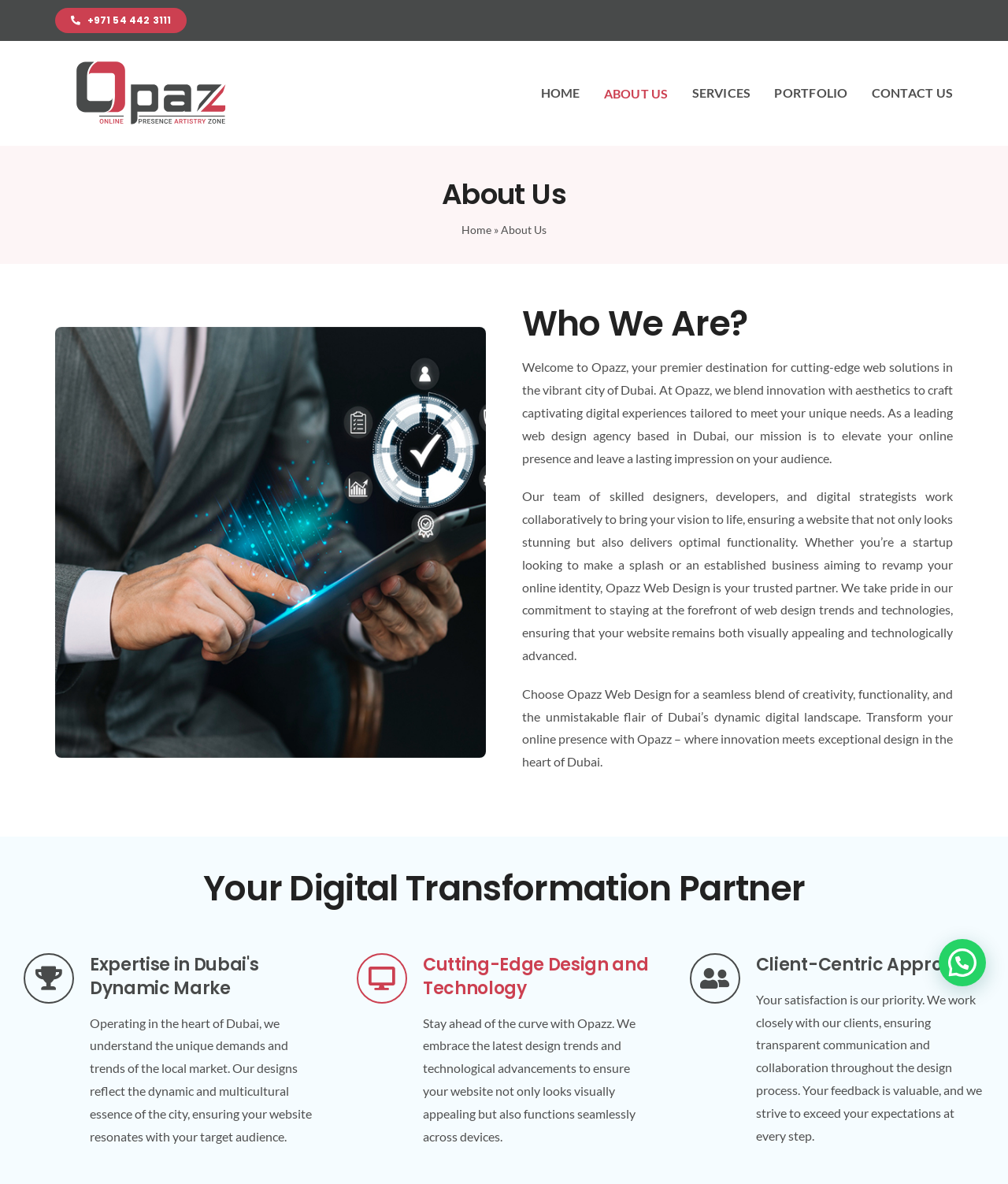Detail the webpage's structure and highlights in your description.

The webpage is about Opazz, a web design company based in Dubai. At the top left corner, there is a phone number link "+971 54 442 3111" and an "opazz-logo" link. To the right of these elements, there is a navigation menu with five links: "HOME", "ABOUT US", "SERVICES", "PORTFOLIO", and "CONTACT US".

Below the navigation menu, there is a page title bar with a heading "About Us" and a link "Home" followed by a right arrow symbol. Underneath, there is a large image that takes up most of the width of the page.

The main content of the page is divided into three sections. The first section has a heading "Who We Are?" and a paragraph of text that describes Opazz as a premier destination for cutting-edge web solutions in Dubai. The text explains that Opazz blends innovation with aesthetics to craft captivating digital experiences tailored to meet unique needs.

The second section has a heading "Your Digital Transformation Partner" and is divided into three sub-sections. Each sub-section has a heading and a paragraph of text. The first sub-section is about Opazz's expertise in Dubai's dynamic market, the second is about their cutting-edge design and technology, and the third is about their client-centric approach.

At the bottom right corner of the page, there is a "Go to Top" link with an upward arrow symbol.